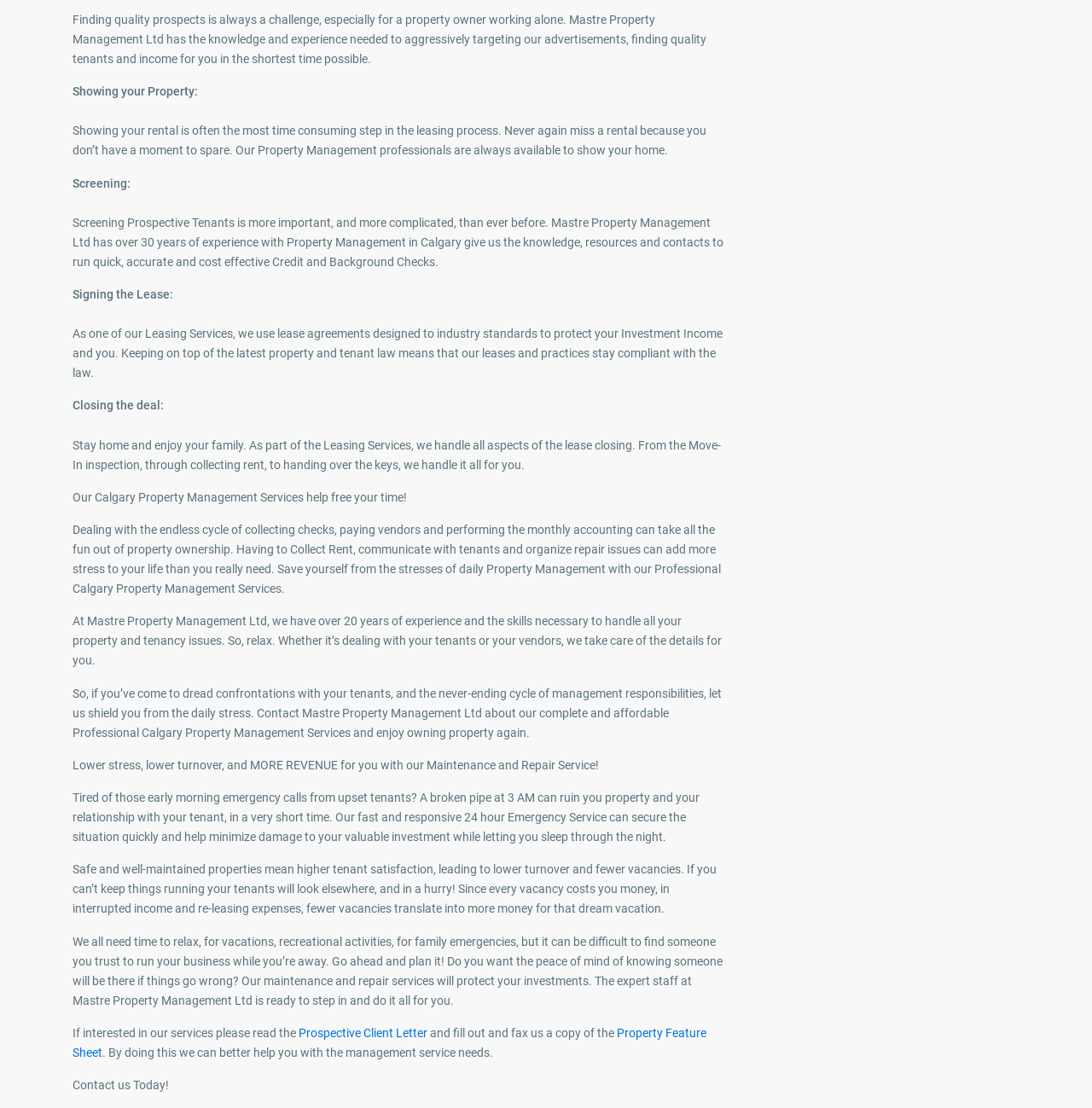How many years of experience does Mastre Property Management Ltd have in property management?
Using the image as a reference, answer the question in detail.

According to the webpage, Mastre Property Management Ltd has over 30 years of experience in property management in Calgary, which enables them to run quick, accurate, and cost-effective credit and background checks.